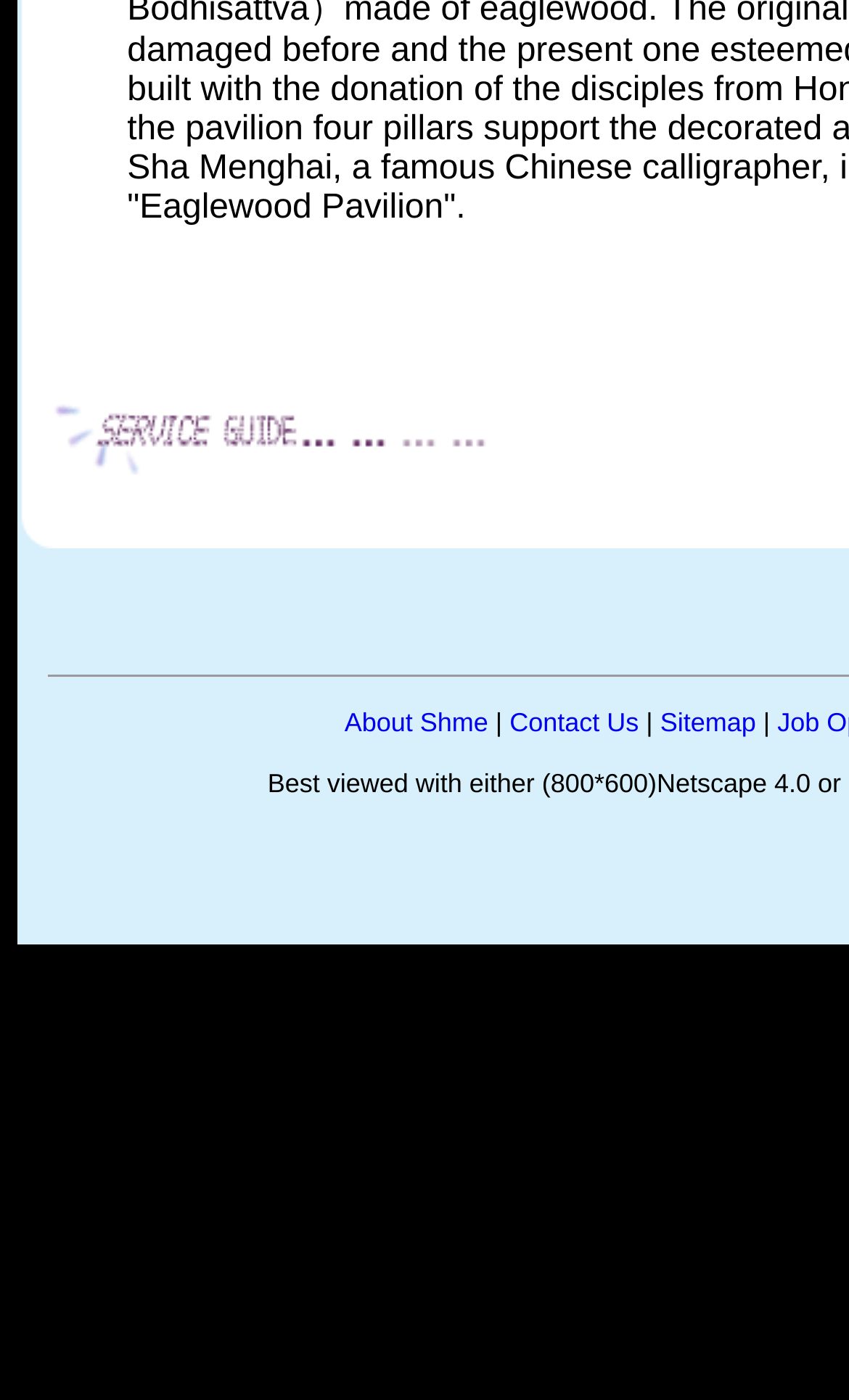Find the bounding box of the web element that fits this description: "alt="ecuador-times-ecuador-news-daniel-noboa-looks-for-investors-in-italy-and-meets-with-president-sergio-mattarella"".

None